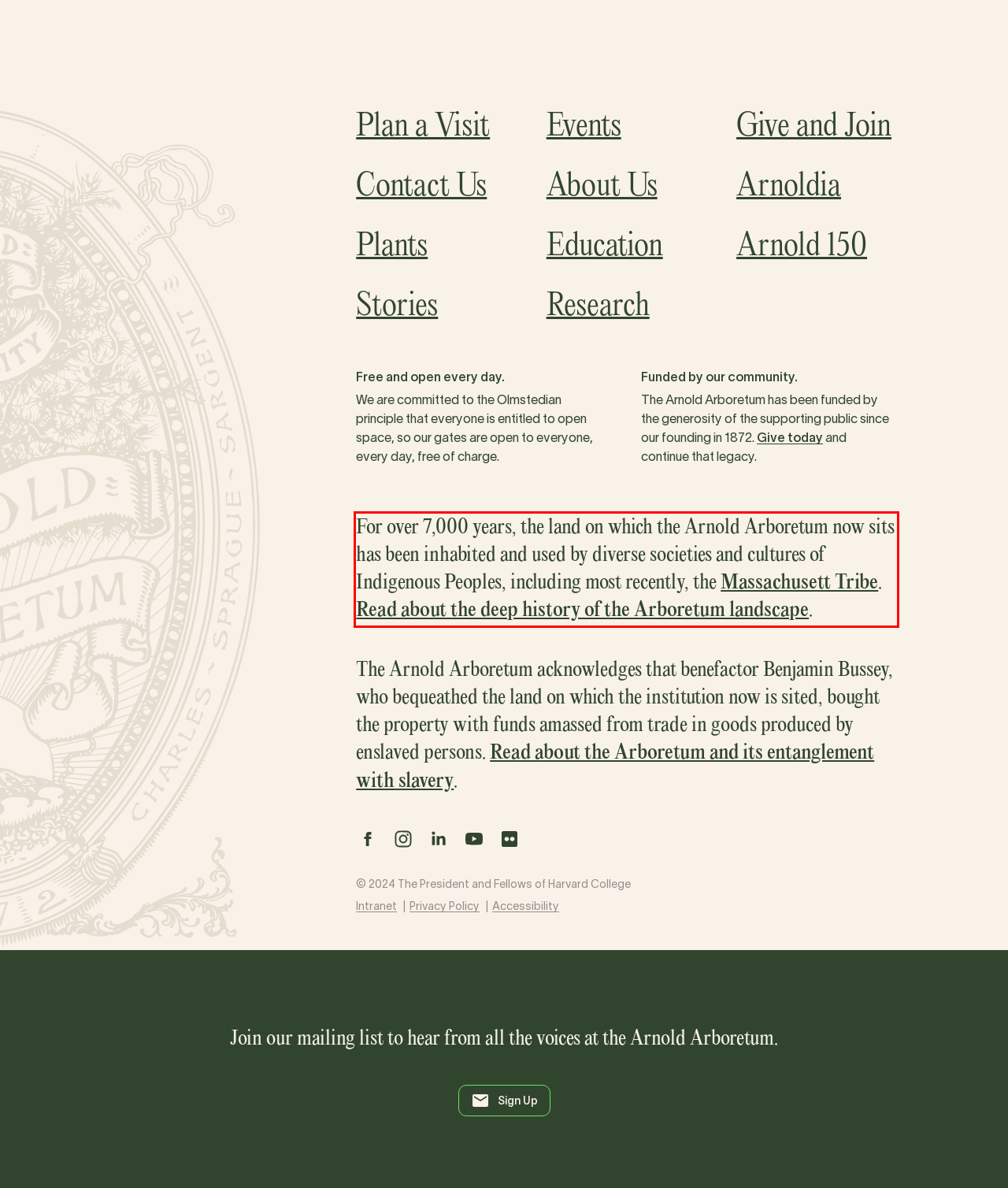Given a webpage screenshot, identify the text inside the red bounding box using OCR and extract it.

For over 7,000 years, the land on which the Arnold Arboretum now sits has been inhabited and used by diverse societies and cultures of Indigenous Peoples, including most recently, the Massachusett Tribe. Read about the deep history of the Arboretum landscape.